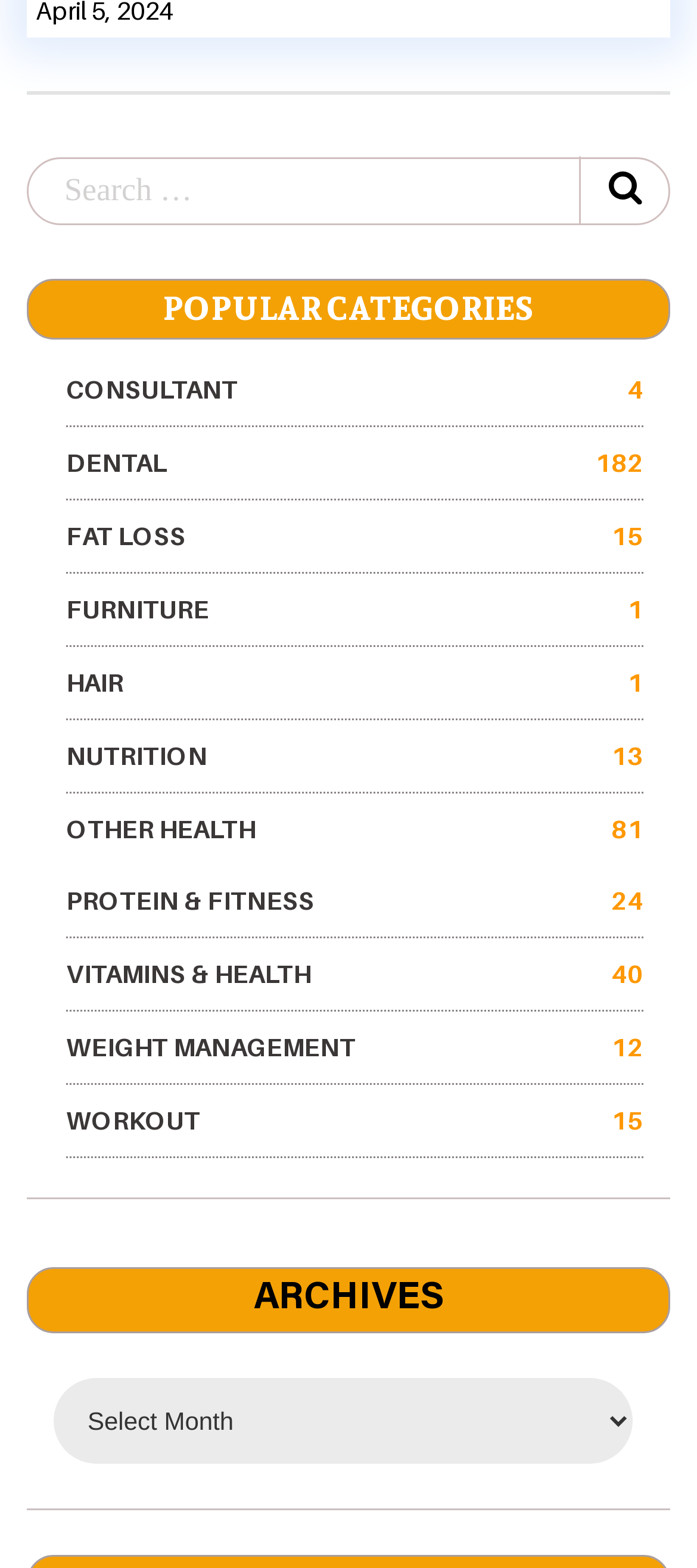Could you specify the bounding box coordinates for the clickable section to complete the following instruction: "click on WEIGHT MANAGEMENT 12"?

[0.095, 0.656, 0.923, 0.679]